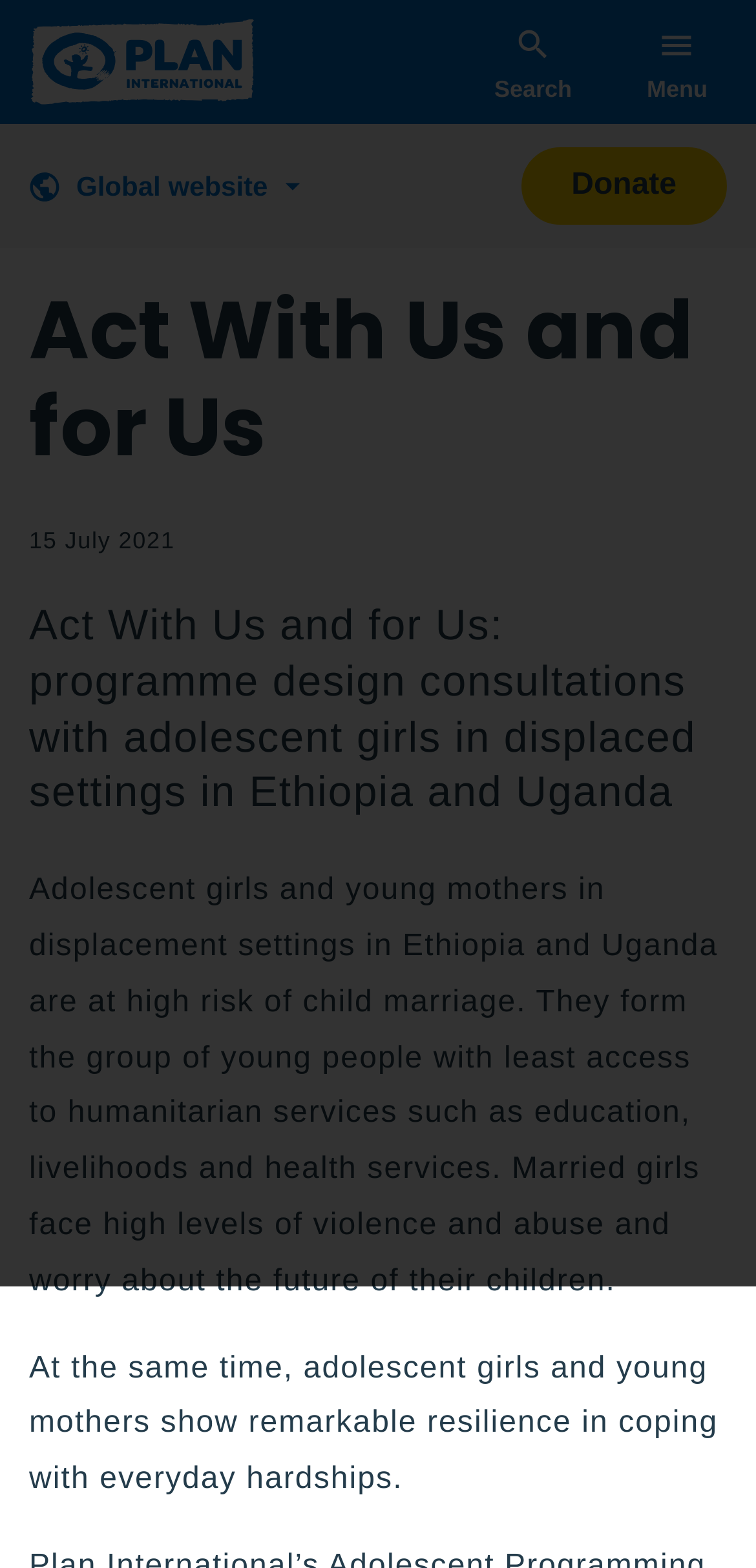Identify the bounding box coordinates for the UI element described as: "Donate".

[0.689, 0.094, 0.962, 0.143]